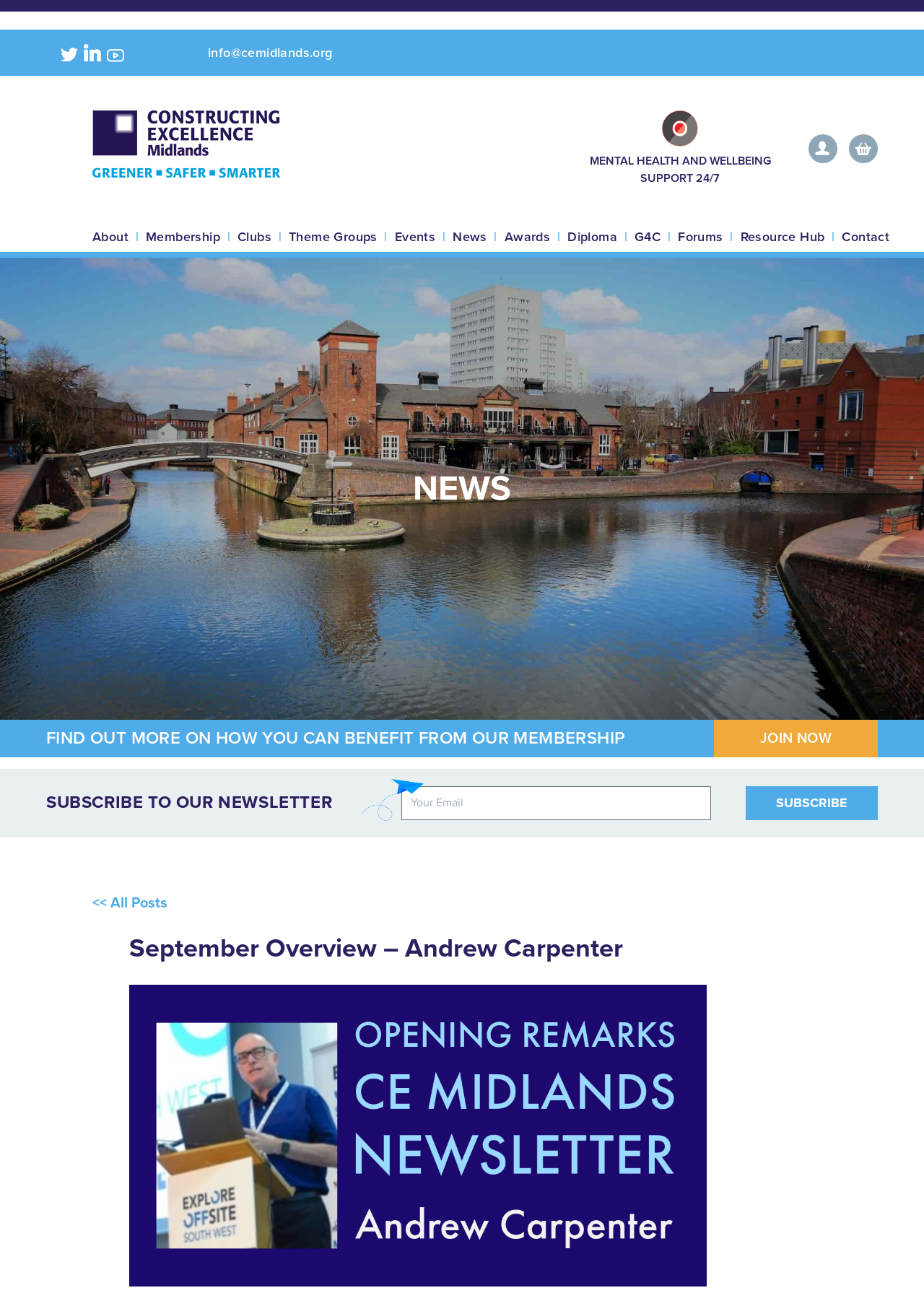Locate the bounding box of the UI element described by: "<< All Posts" in the given webpage screenshot.

[0.1, 0.685, 0.181, 0.698]